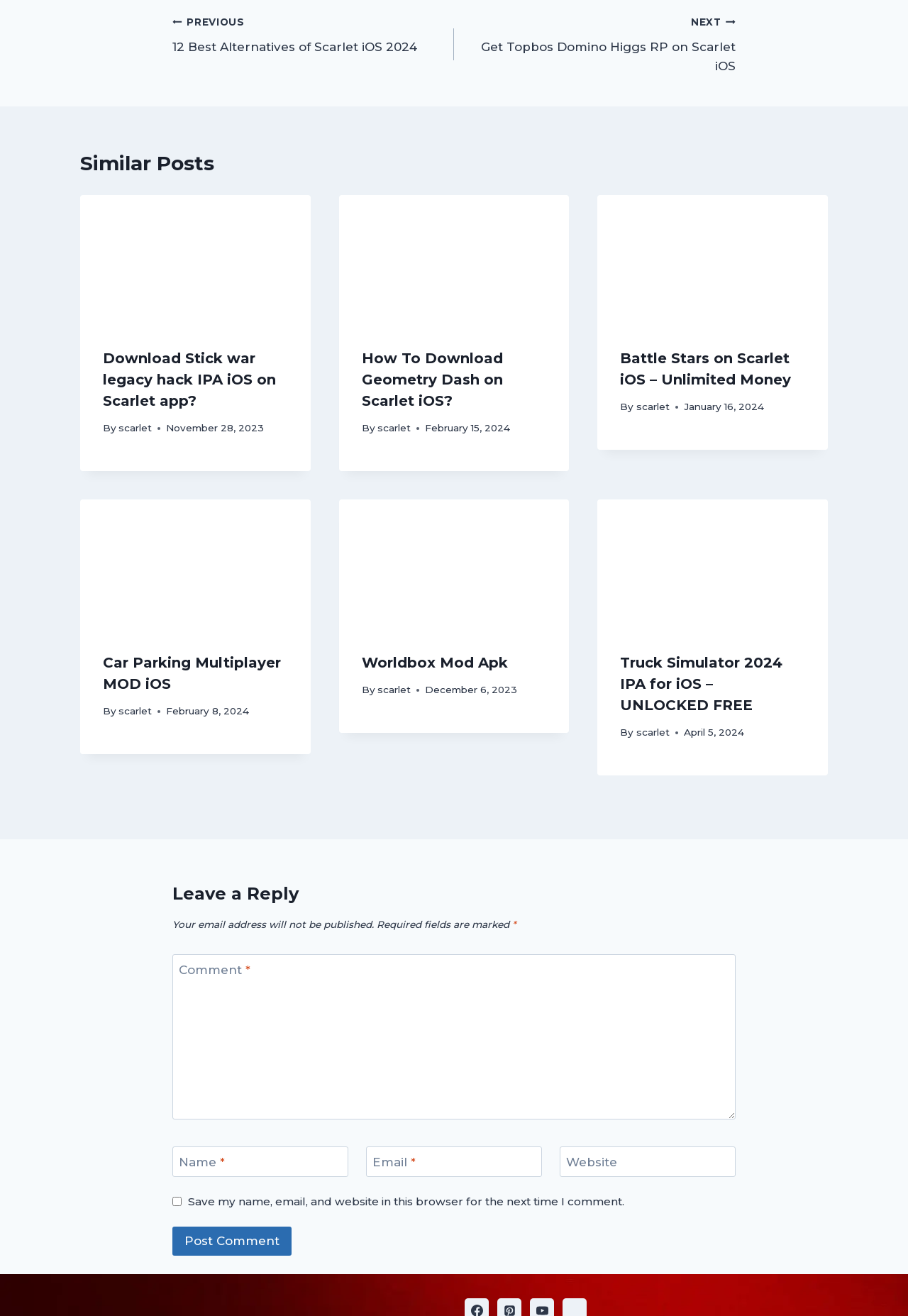Answer with a single word or phrase: 
What is the purpose of the comment section?

Leave a reply